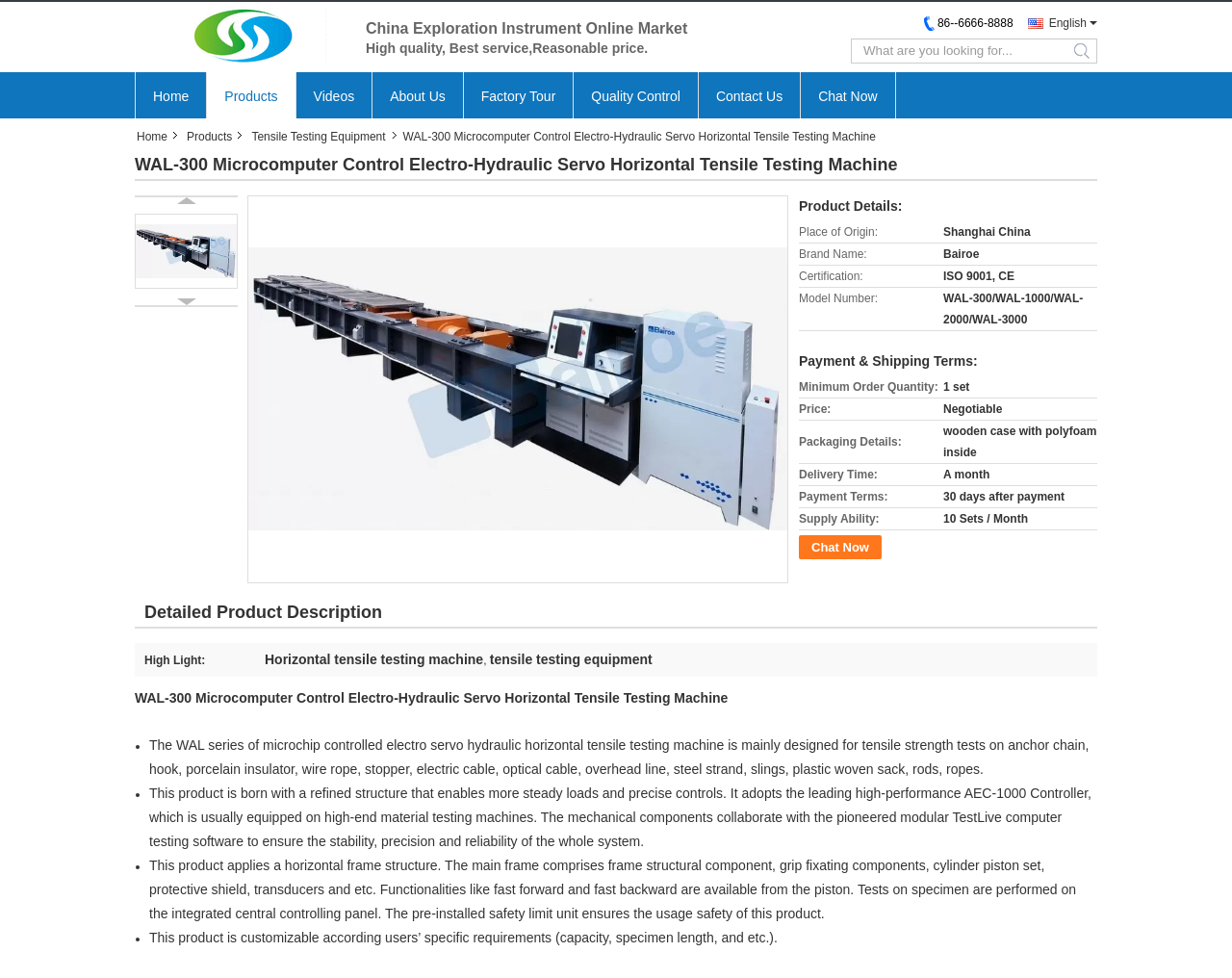Give a concise answer of one word or phrase to the question: 
What is the minimum order quantity?

1 set